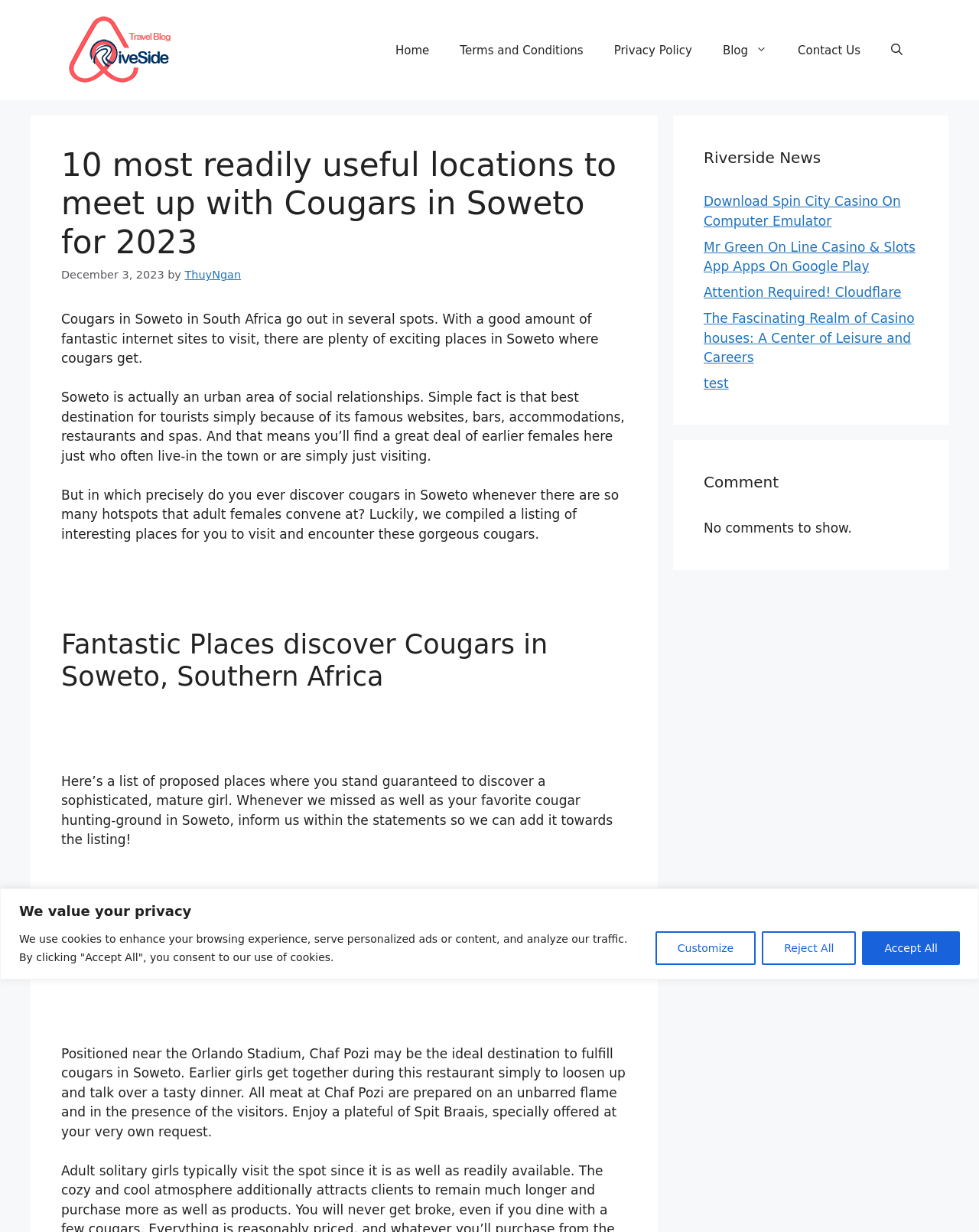Pinpoint the bounding box coordinates of the element you need to click to execute the following instruction: "Click the 'Download a Short Story' heading". The bounding box should be represented by four float numbers between 0 and 1, in the format [left, top, right, bottom].

None